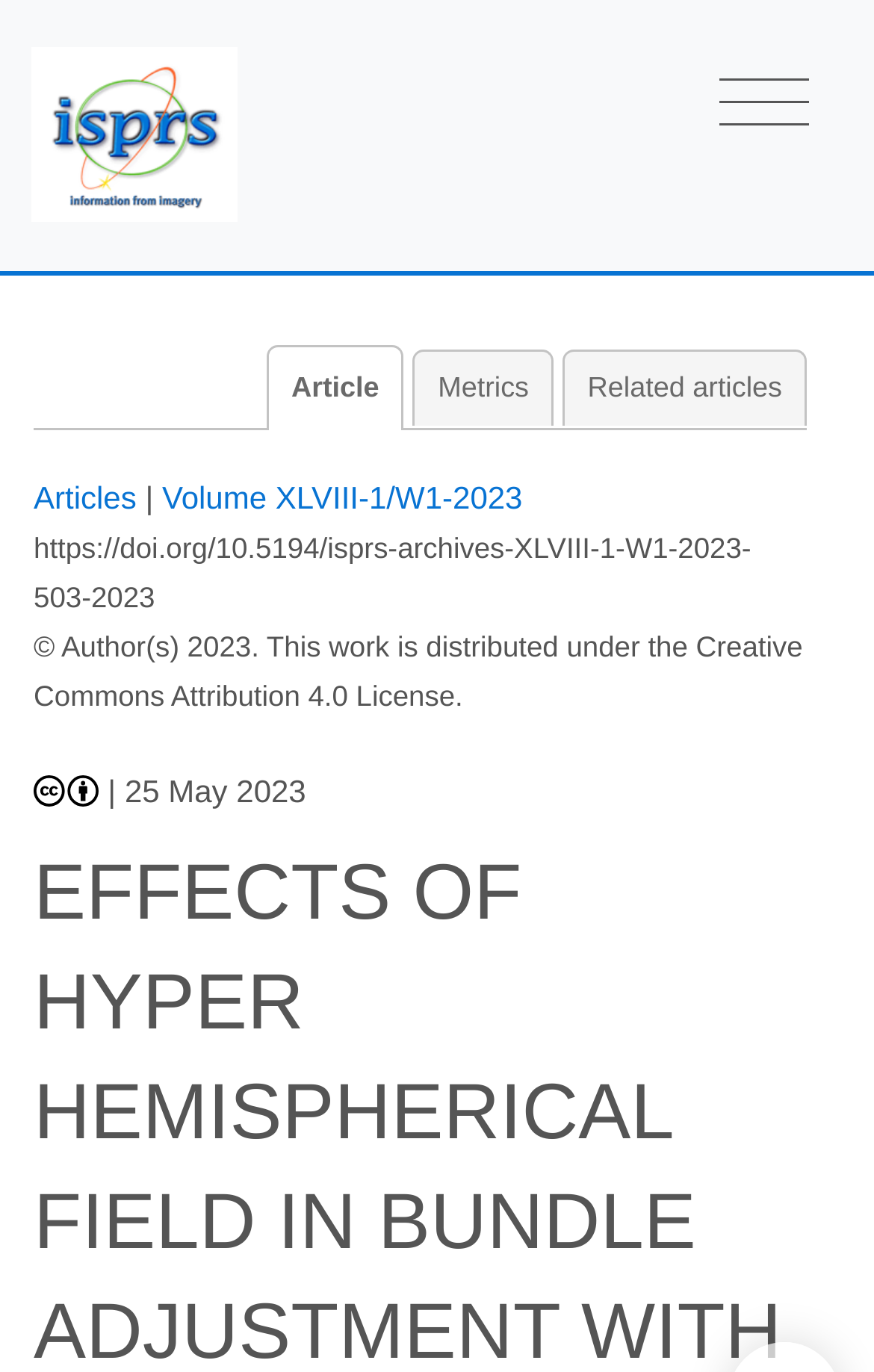What type of license is used for this work?
Look at the image and answer with only one word or phrase.

Creative Commons Attribution 4.0